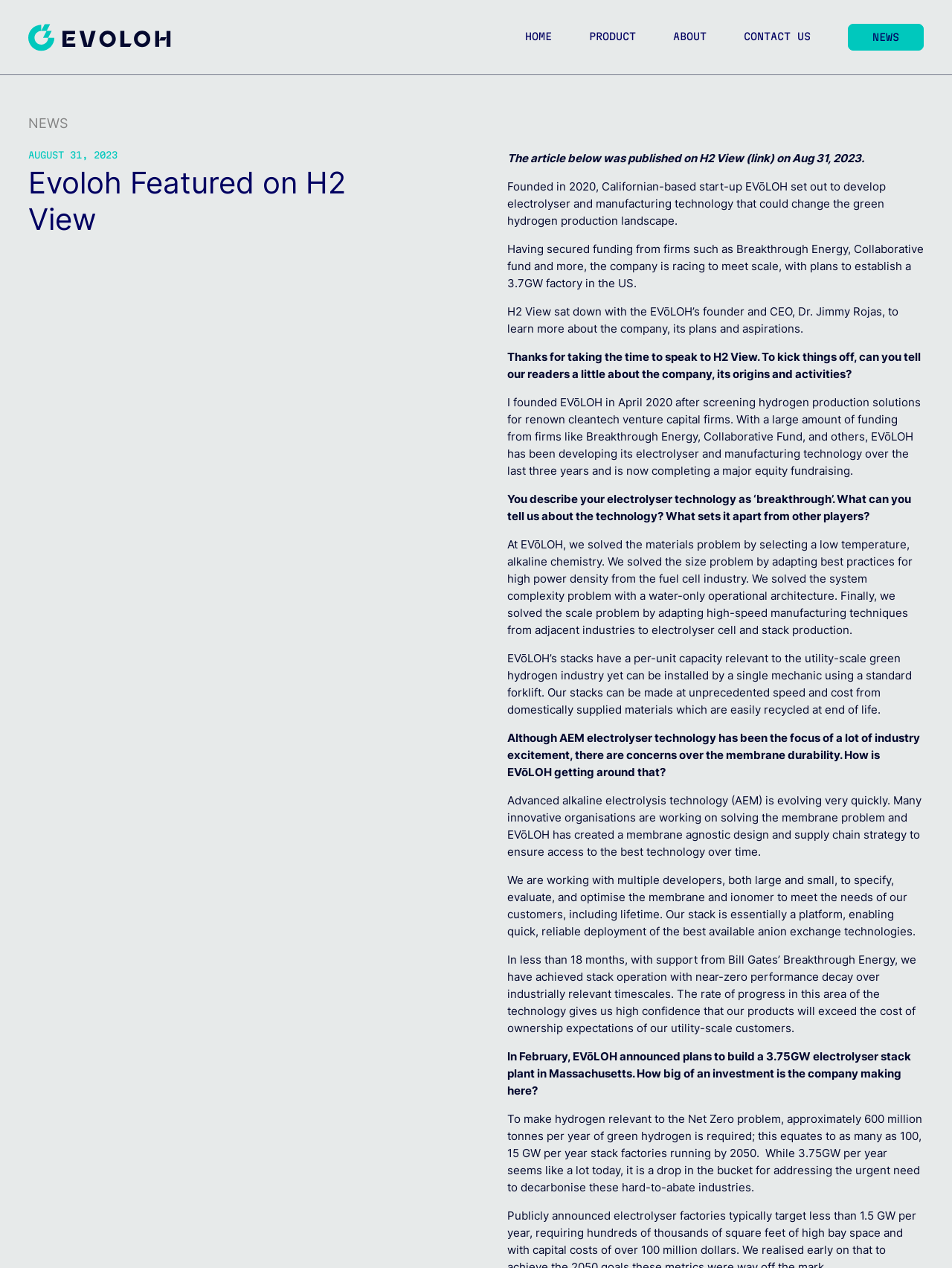Observe the image and answer the following question in detail: What is the topic of the interview with Dr. Jimmy Rojas?

I inferred the topic by reading the interview questions and answers, which discuss the company's technology, funding, and plans for the future.